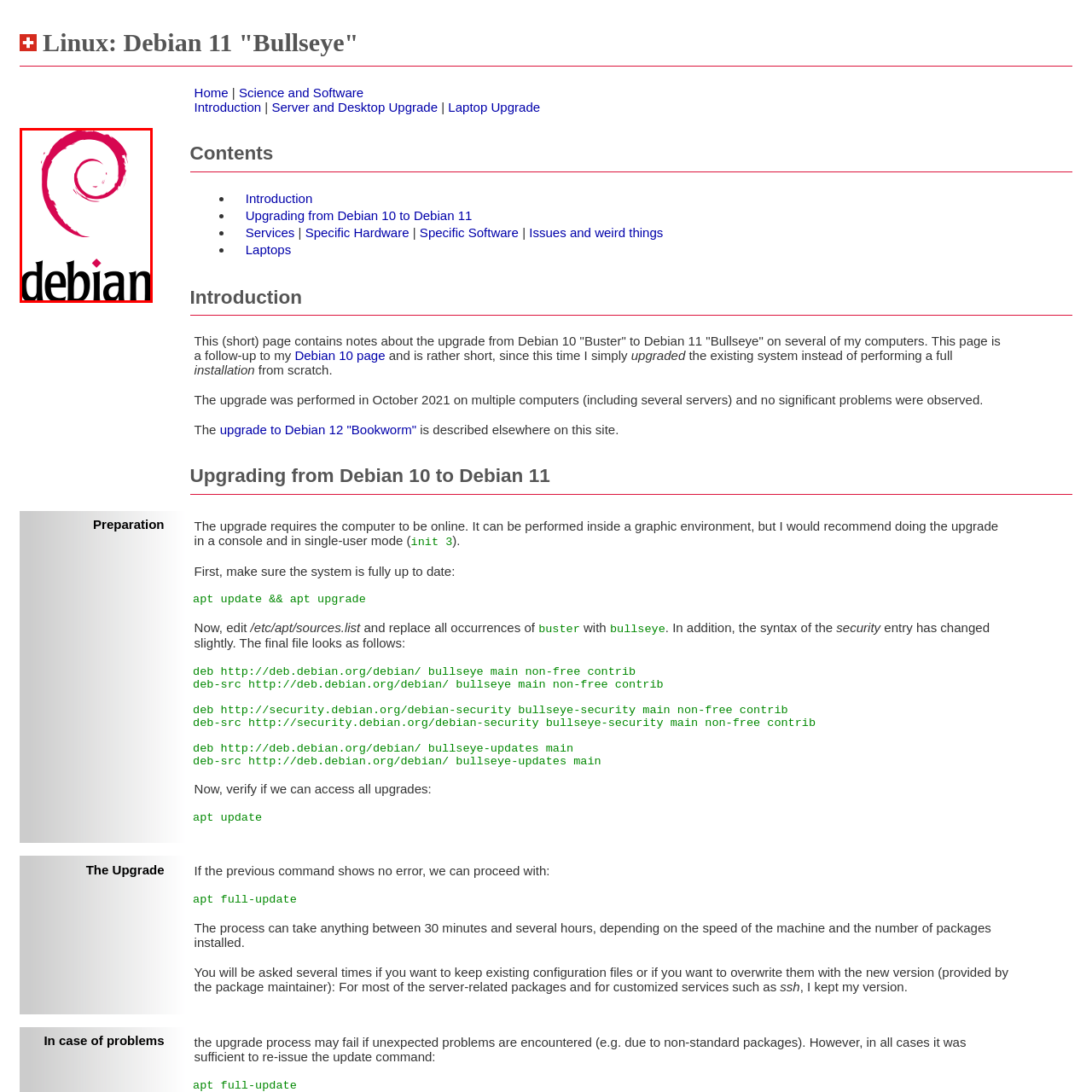Offer a complete and descriptive caption for the image marked by the red box.

The image displays the official logo of Debian, a popular open-source operating system known for its stability and commitment to free software principles. The logo features a distinctive pink swirl, symbolizing the project’s emphasis on flexibility and community-driven development. Below the swirl, the name "debian" is presented in a simple, modern font, highlighted by a small diamond shape beneath the letter "i." This logo encapsulates the essence of Debian as a reliable and user-oriented operating system, widely used in both server and desktop environments.